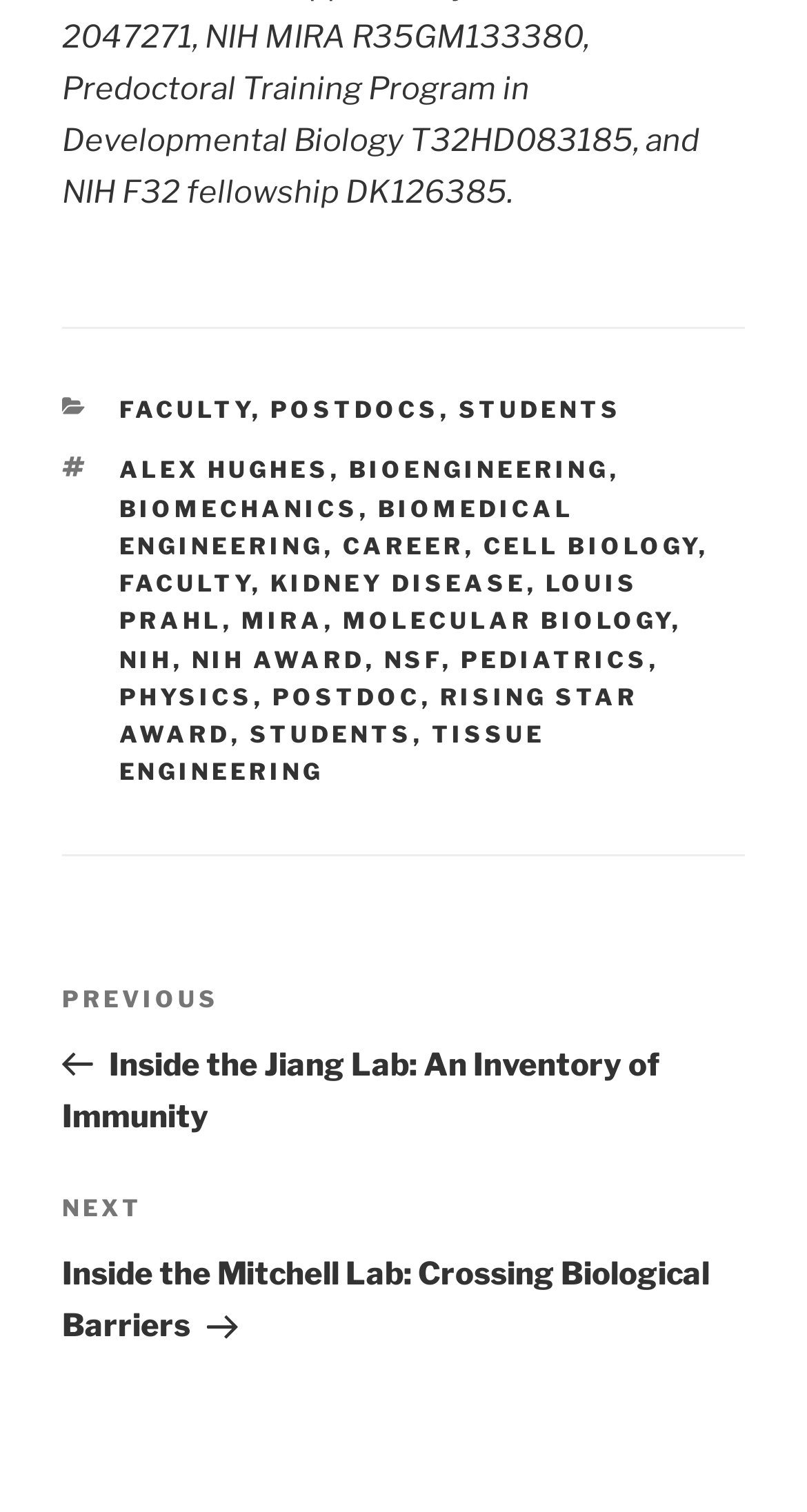Provide a single word or phrase to answer the given question: 
How many categories are listed?

11